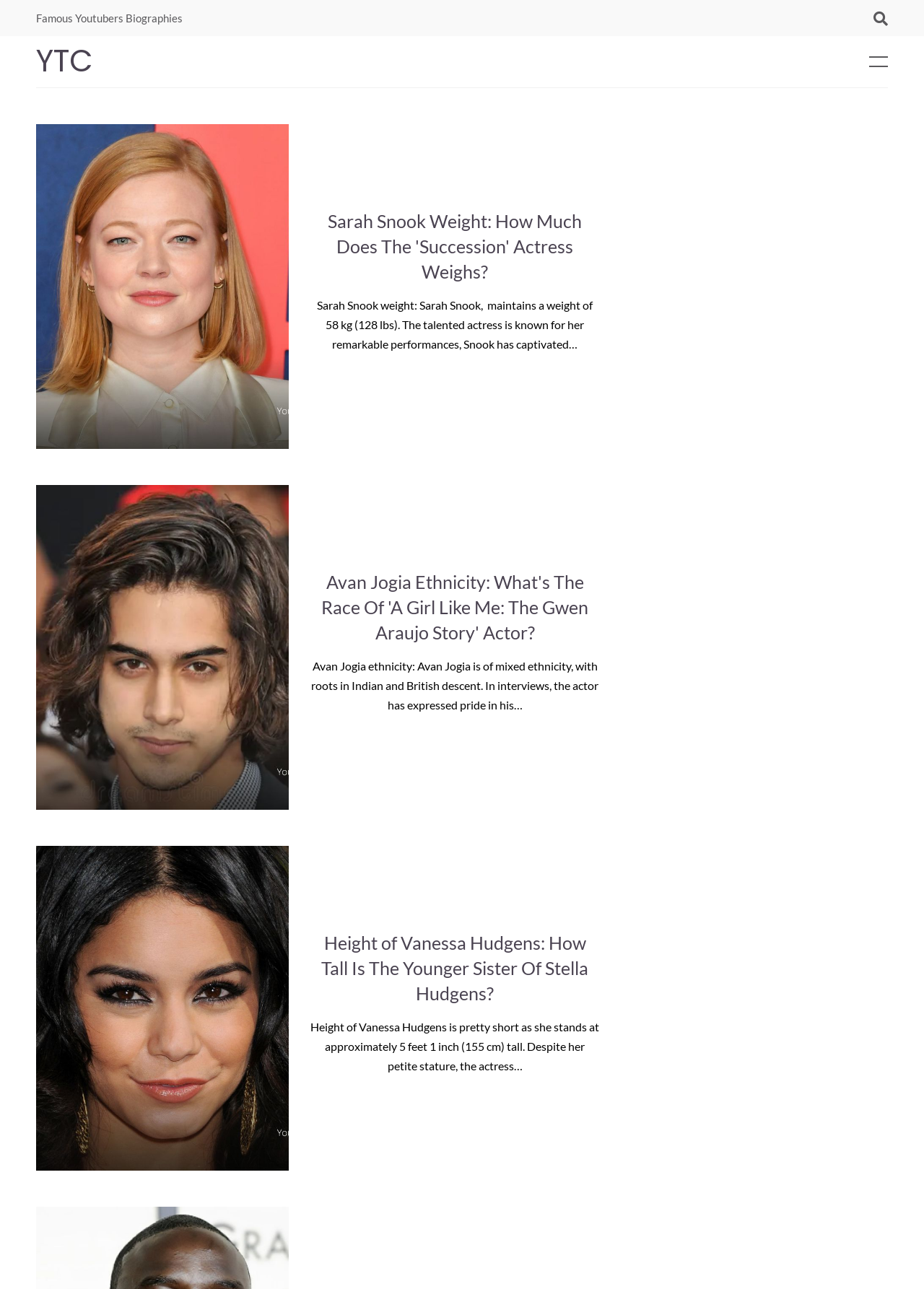What is the name of Avan Jogia's movie?
Please respond to the question with a detailed and thorough explanation.

I found the answer by looking at the article section with the heading 'Avan Jogia Ethnicity: What's The Race Of 'A Girl Like Me: The Gwen Araujo Story' Actor?' and reading the heading that mentions the movie title.